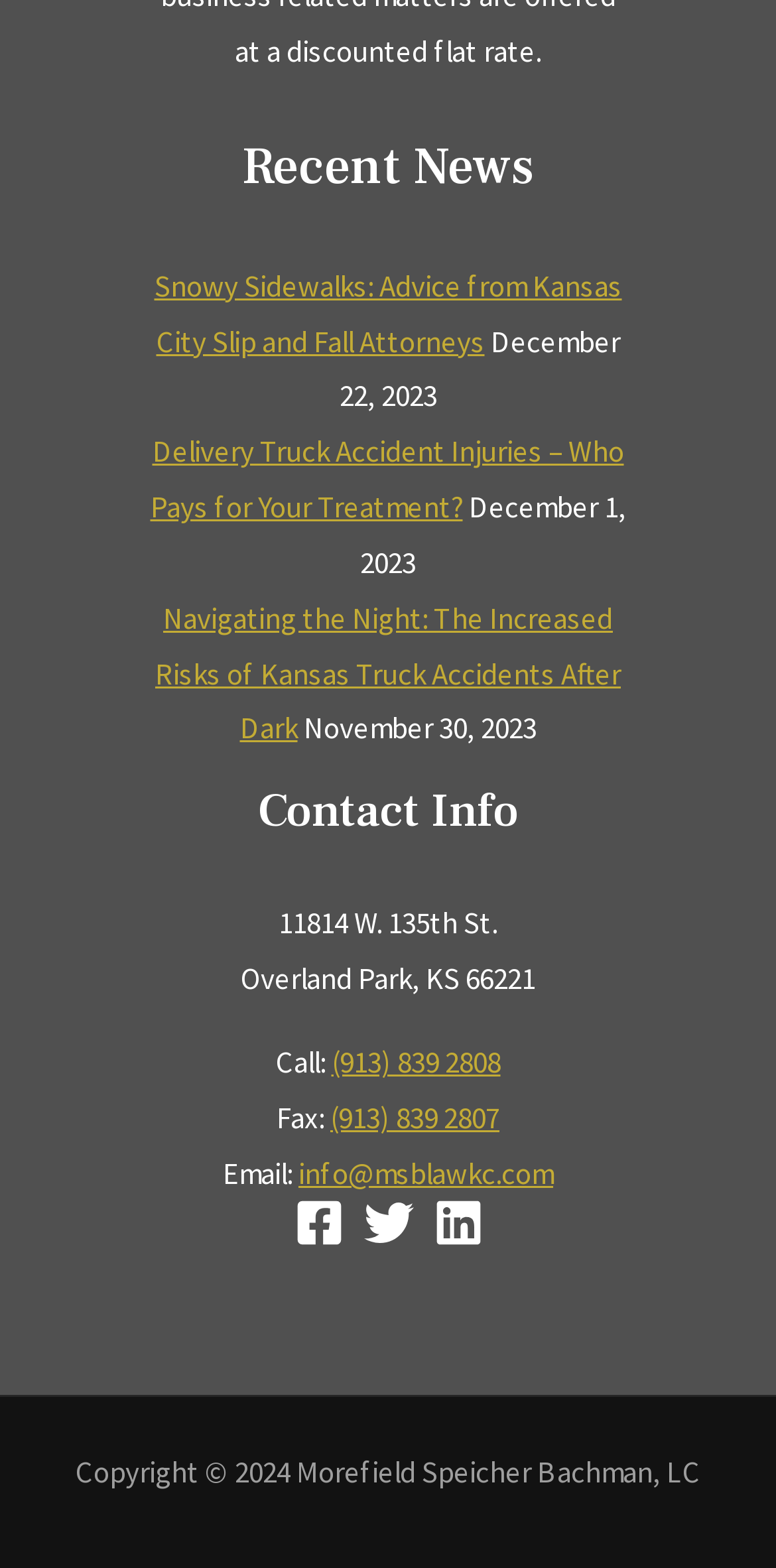Determine the bounding box coordinates of the UI element described below. Use the format (top-left x, top-left y, bottom-right x, bottom-right y) with floating point numbers between 0 and 1: aria-label="Twitter"

[0.468, 0.764, 0.532, 0.796]